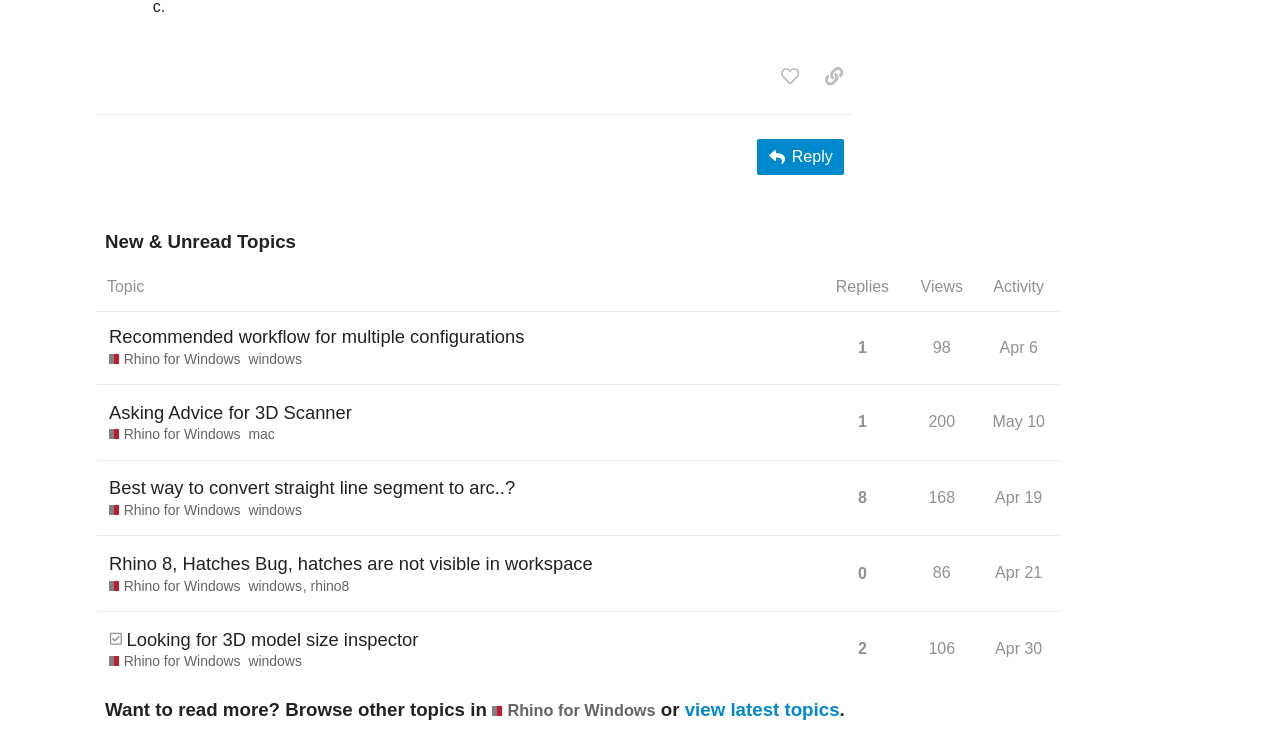Given the element description May 10, predict the bounding box coordinates for the UI element in the webpage screenshot. The format should be (top-left x, top-left y, bottom-right x, bottom-right y), and the values should be between 0 and 1.

[0.771, 0.533, 0.82, 0.596]